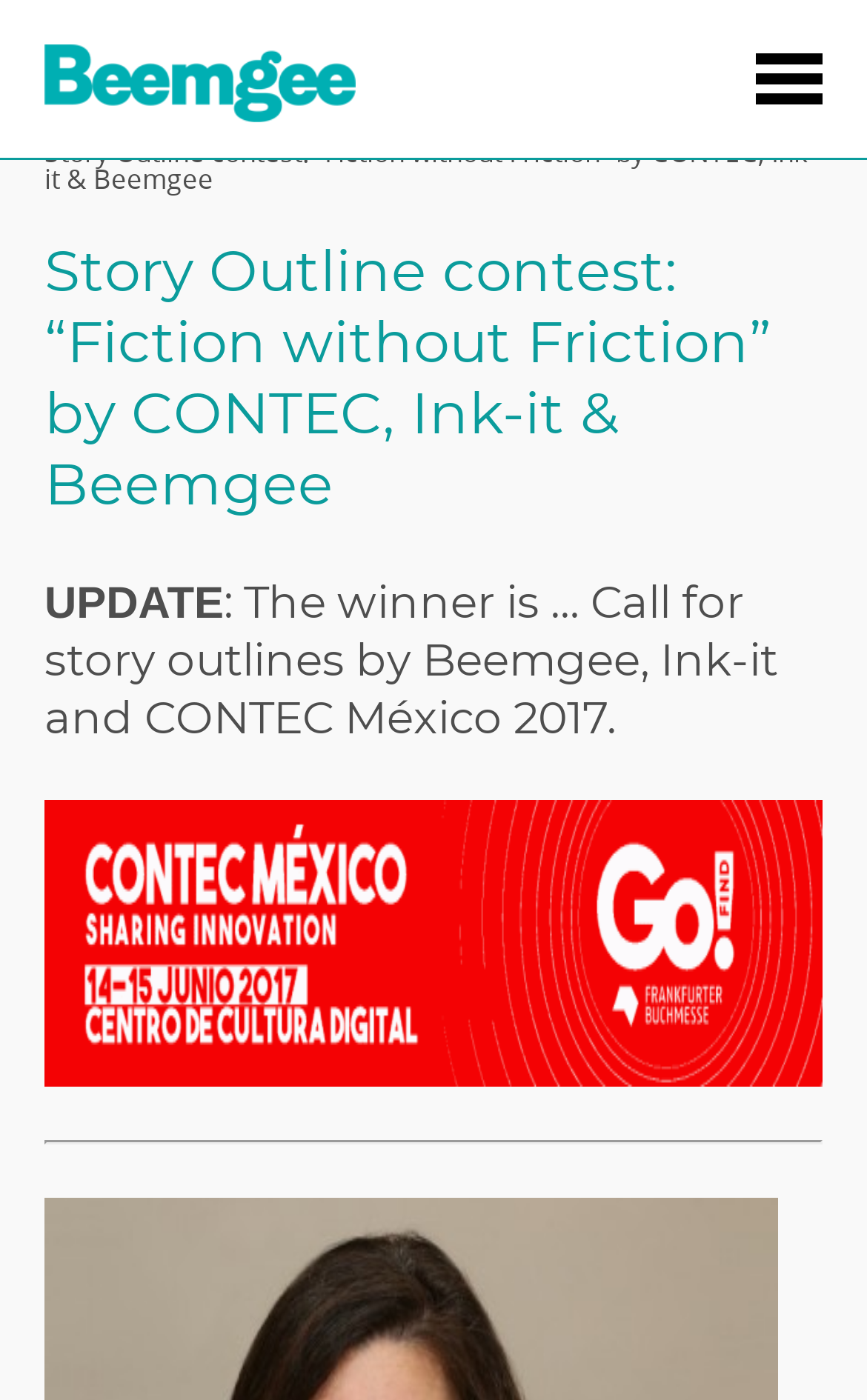Please find the bounding box for the following UI element description. Provide the coordinates in (top-left x, top-left y, bottom-right x, bottom-right y) format, with values between 0 and 1: alt="CONTEC_Mexico_Sharing_red"

[0.051, 0.571, 0.949, 0.776]